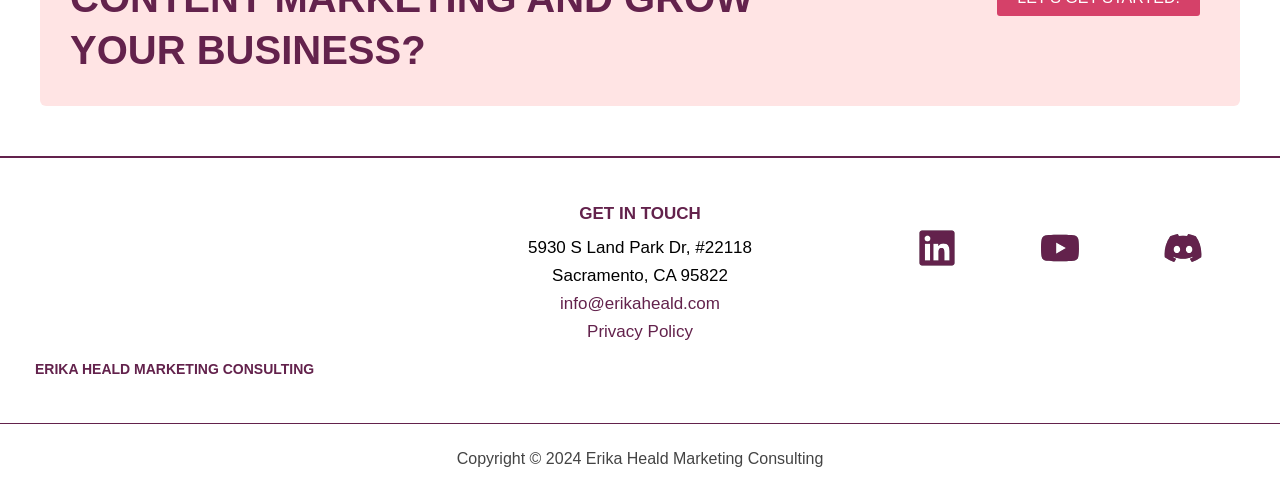Refer to the screenshot and answer the following question in detail:
What is the email address of the company?

The email address of the company can be found in the link element located in the footer section, which provides a way to contact the company.